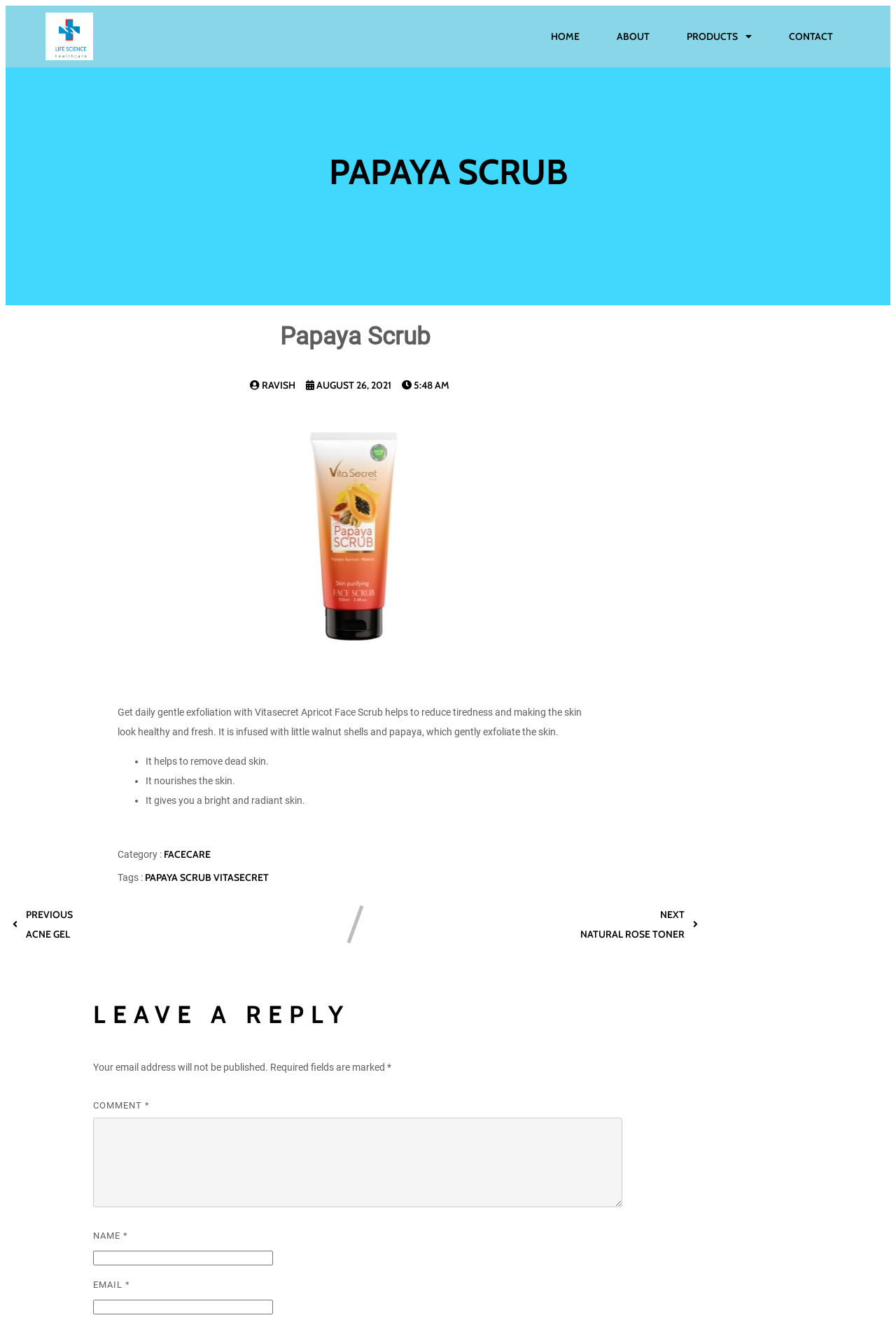Explain in detail what is displayed on the webpage.

The webpage is about Papaya Scrub, a product from Life Science Health Care. At the top left, there is a logo of Life Science Health Care, accompanied by a link to the company's website. On the top right, there is a navigation menu with links to HOME, ABOUT, PRODUCTS, and CONTACT.

Below the navigation menu, there is a large heading "PAPAYA SCRUB" followed by a smaller subheading "Papaya Scrub". On the left side of the page, there is an image of the Papaya Scrub product.

The main content of the page is a description of the product, which explains that it helps with gentle exfoliation, removing dead skin, nourishing the skin, and giving a bright and radiant skin. The description is divided into bullet points, with each point starting with a bullet marker.

Below the product description, there are links to the product category, FACECARE, and tags, including PAPAYA SCRUB and VITASECRET. There are also links to previous and next products, ACNE GEL and NATURAL ROSE TONER, respectively.

Further down the page, there is a section for leaving a reply, with a heading "LEAVE A REPLY". This section includes a comment box, as well as fields for name and email, all of which are required. There is also a note that the email address will not be published.